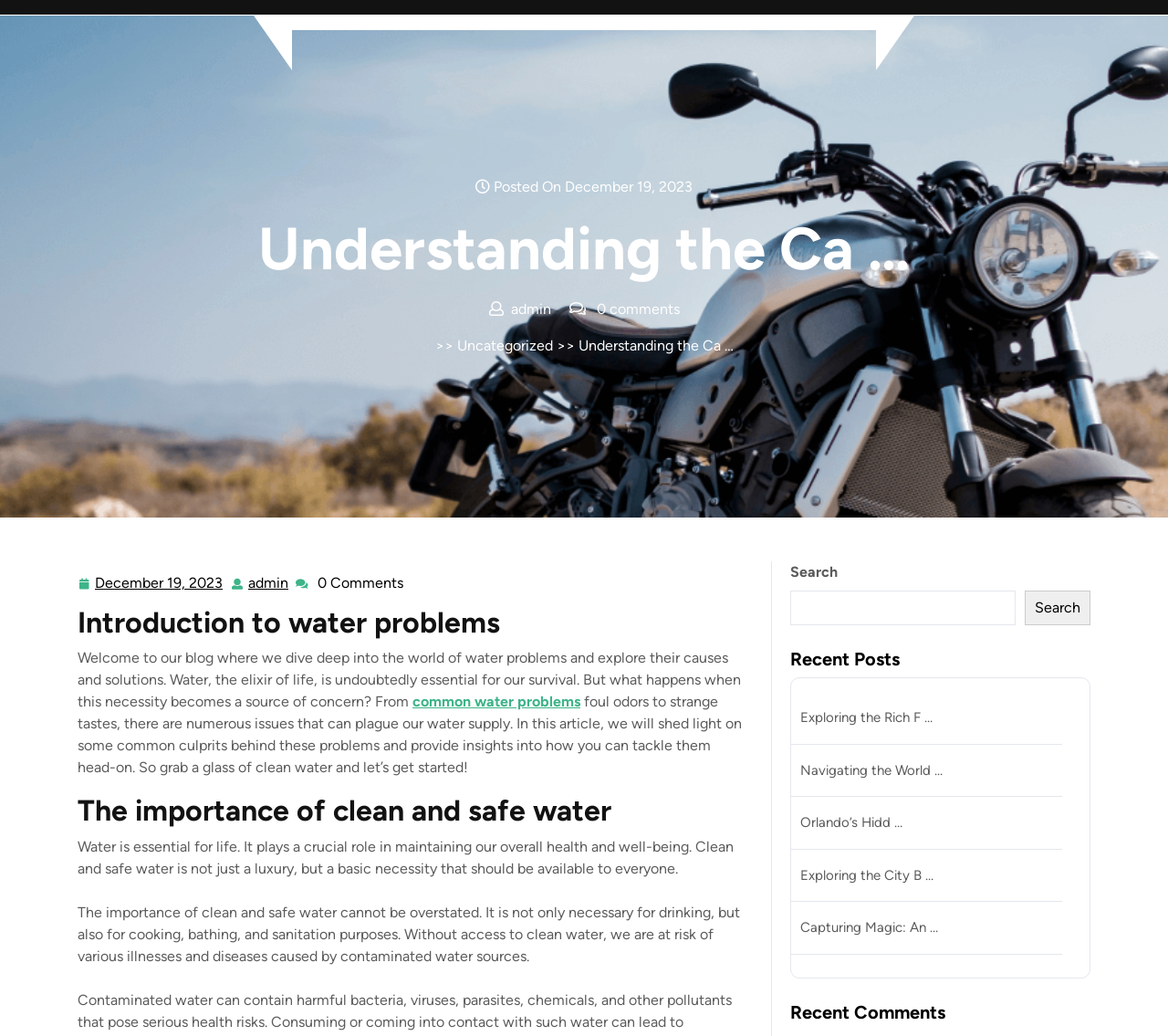Create a full and detailed caption for the entire webpage.

This webpage is a blog post titled "Understanding the Causes and Solutions for Common Water Problems". At the top, there is a heading with the title, followed by the date "December 19, 2023" and the author "admin". Below this, there is a link to the category "Uncategorized" and a breadcrumb trail indicating the current page.

The main content of the page is divided into sections, starting with an introduction to water problems. This section has a heading "Introduction to water problems" and a paragraph of text that discusses the importance of water and the issues that can arise when it becomes a source of concern.

The next section has a heading "The importance of clean and safe water" and two paragraphs of text that highlight the crucial role of clean water in maintaining overall health and well-being.

On the right side of the page, there is a search bar with a label "Search" and a button to submit the search query. Below this, there is a section titled "Recent Posts" that lists five links to other blog posts, each with a brief title.

At the bottom of the page, there is a section titled "Recent Comments" with no comments listed.